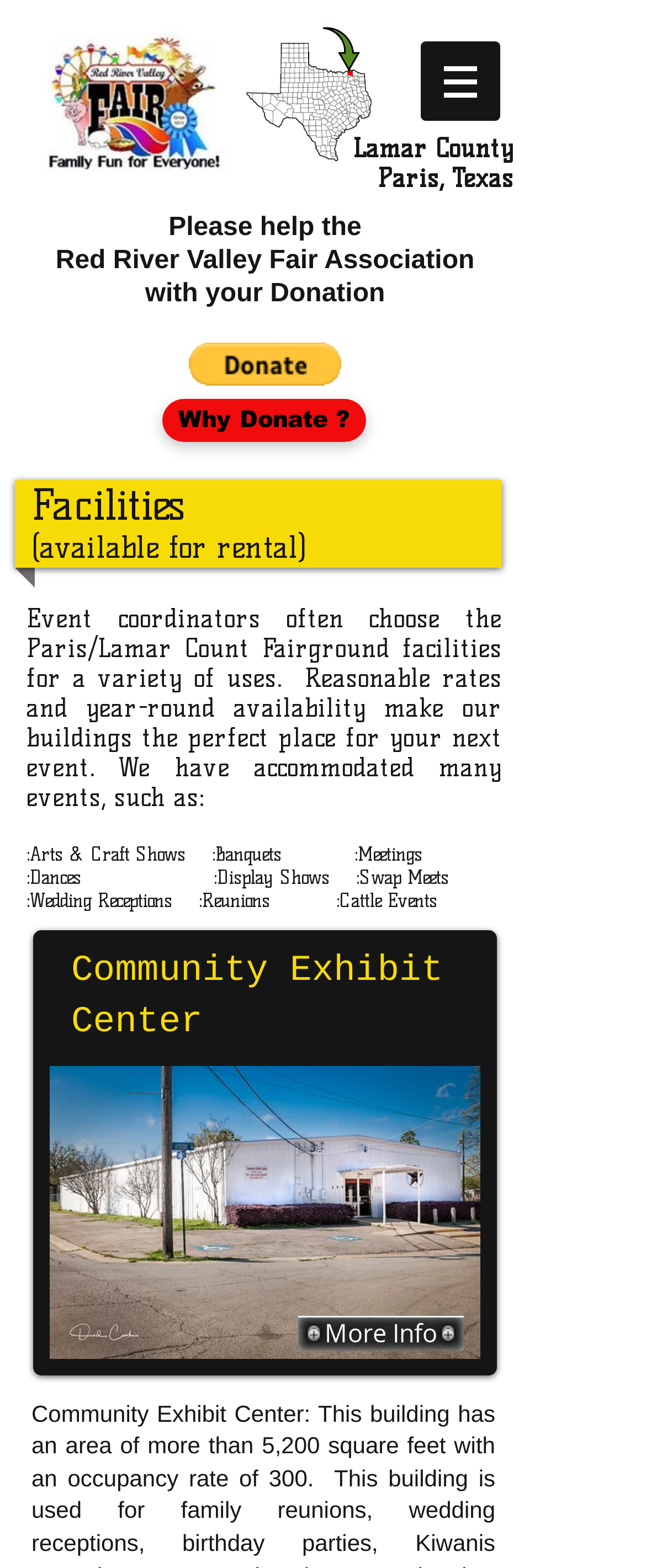Consider the image and give a detailed and elaborate answer to the question: 
What is the name of the exhibit center?

I searched for a heading element related to an exhibit center and found the one with the text 'Community Exhibit Center', which is the name of the exhibit center.